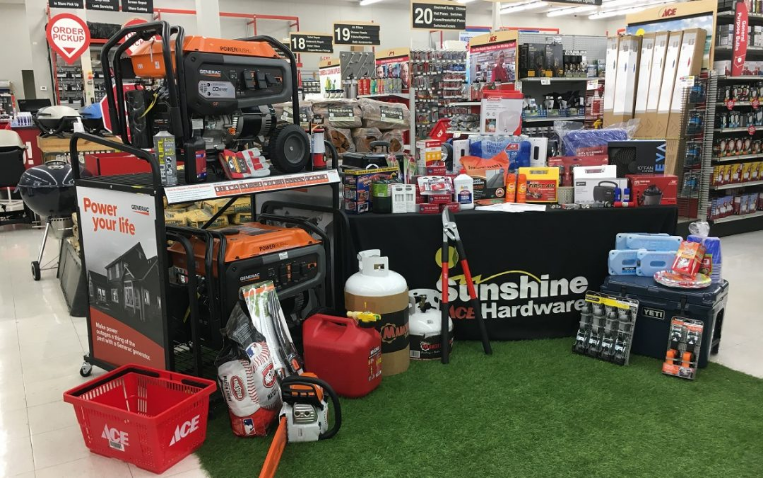Generate a detailed caption that describes the image.

The image captures an inviting display from Sunshine Ace Hardware, showcasing a variety of essential supplies aimed at hurricane preparedness. At the forefront, a prominently featured generator underscores the theme of reliability and energy independence—taglined "Power your life." Surrounding the generator, an assortment of products such as propane tanks, gas containers, and safety gear emphasizes the store's commitment to providing comprehensive solutions for emergency readiness. A bright red shopping basket stands ready for customers, encouraging them to gather their supplies. The backdrop of the store is filled with additional hardware and household items, enhancing the overall shopping experience. The artificial grass mat adds a touch of homey decor amidst the materials, inviting shoppers to visualize their preparations for the upcoming hurricane season.